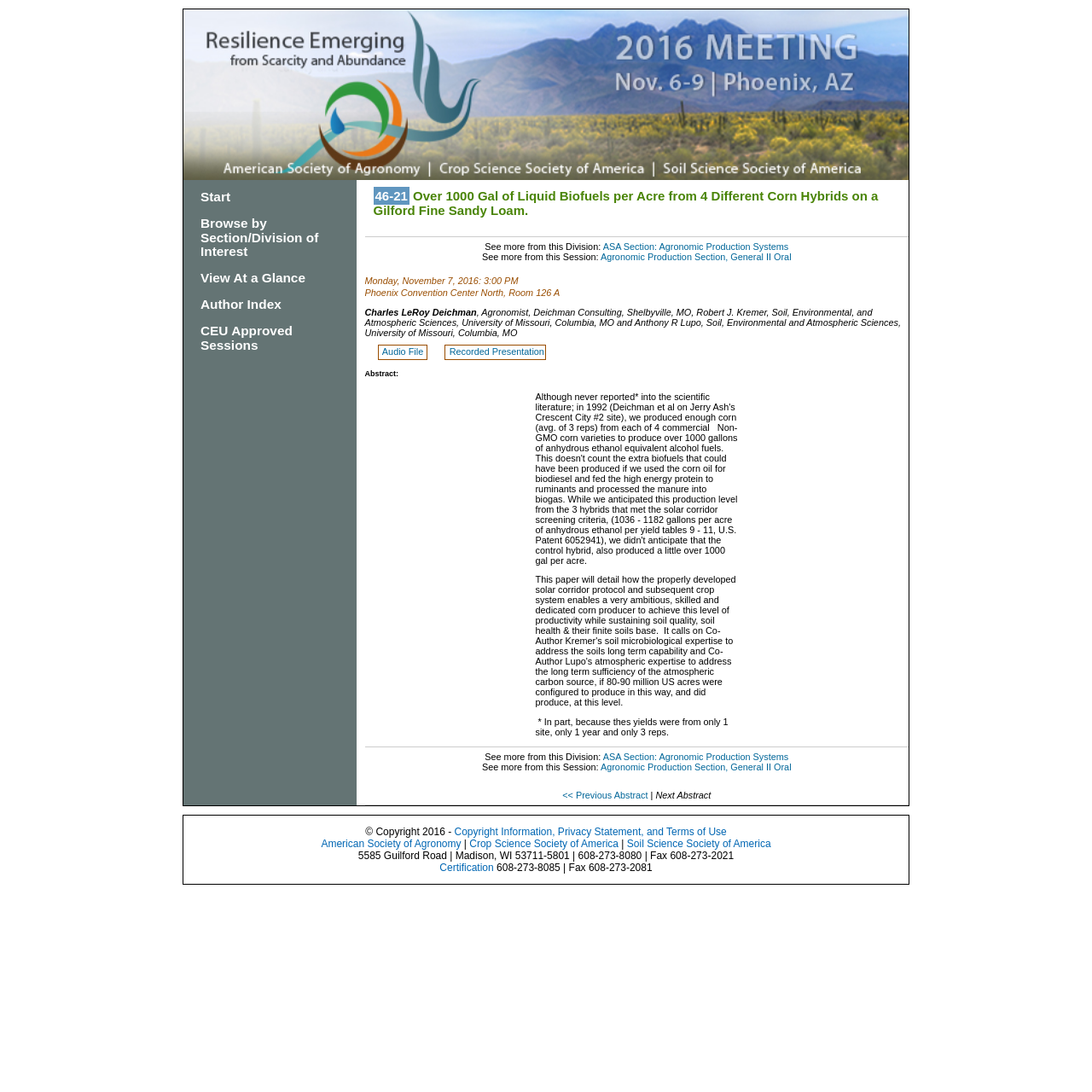What is the name of the session?
Answer the question with a thorough and detailed explanation.

The name of the session is obtained from the link element with the text 'Agronomic Production Section, General II Oral'.